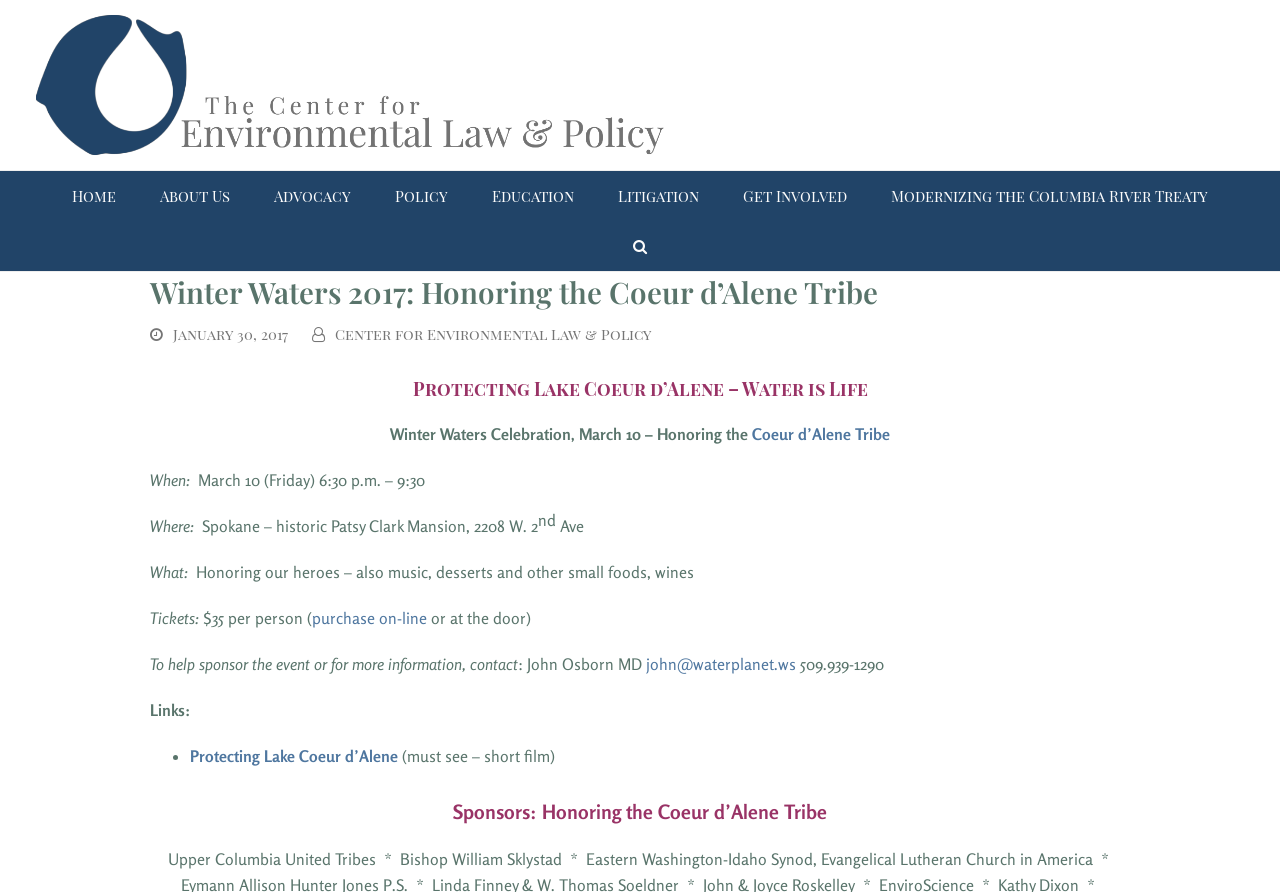Identify the bounding box coordinates of the part that should be clicked to carry out this instruction: "Purchase tickets online".

[0.244, 0.682, 0.334, 0.704]